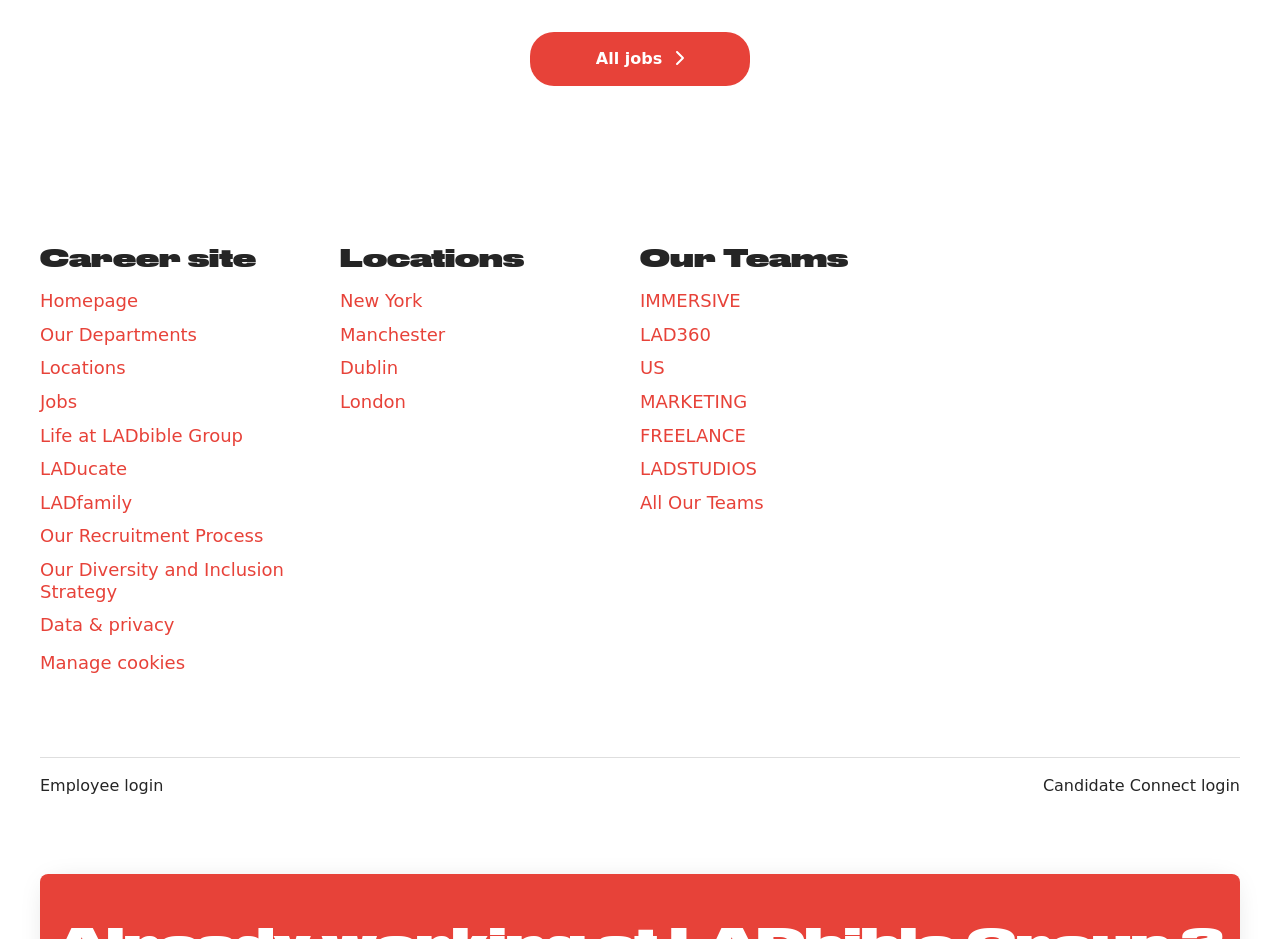Show the bounding box coordinates of the element that should be clicked to complete the task: "Explore locations in New York".

[0.266, 0.305, 0.33, 0.336]